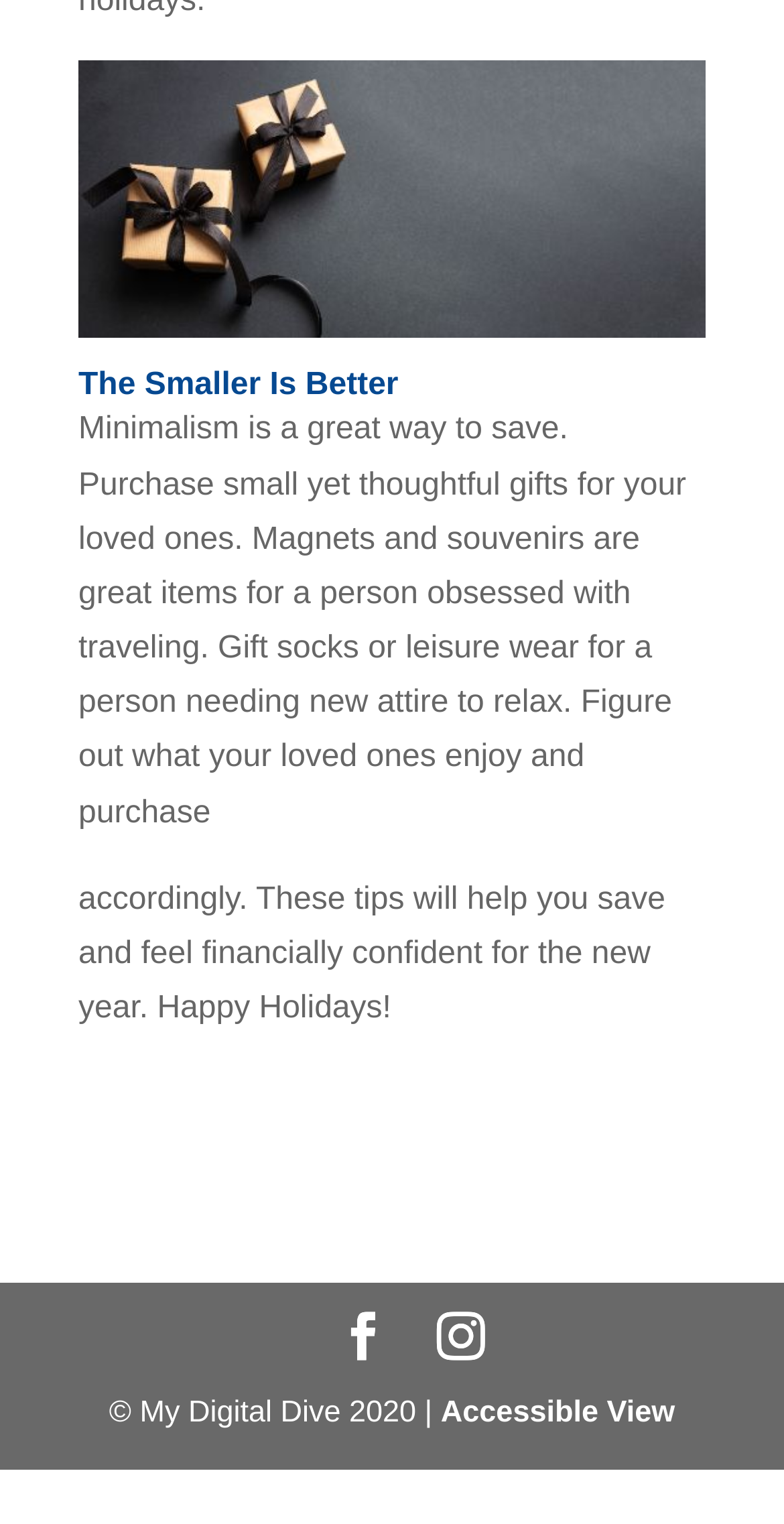How many social media links are present at the bottom of the page?
Answer the question with a single word or phrase by looking at the picture.

2